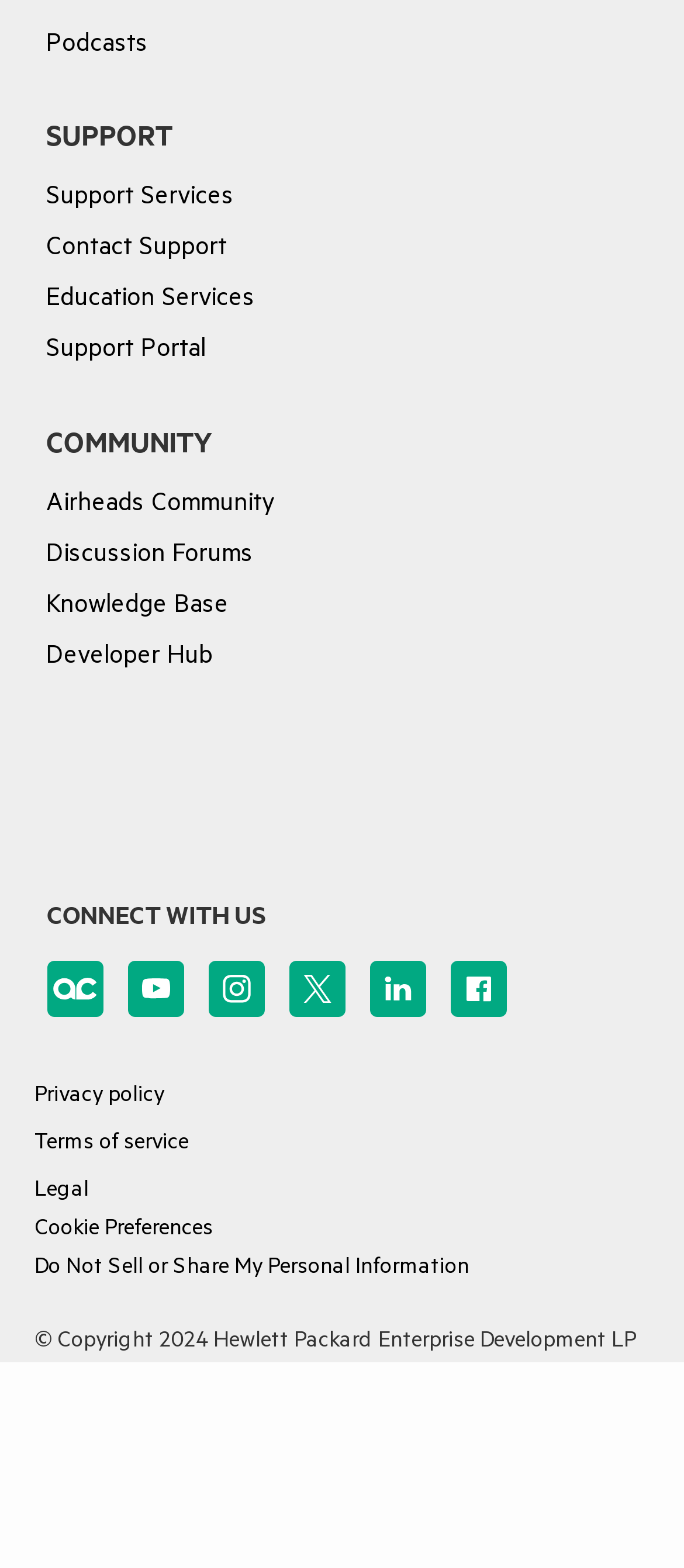Provide the bounding box coordinates for the area that should be clicked to complete the instruction: "Visit Support Services".

[0.068, 0.114, 0.342, 0.142]